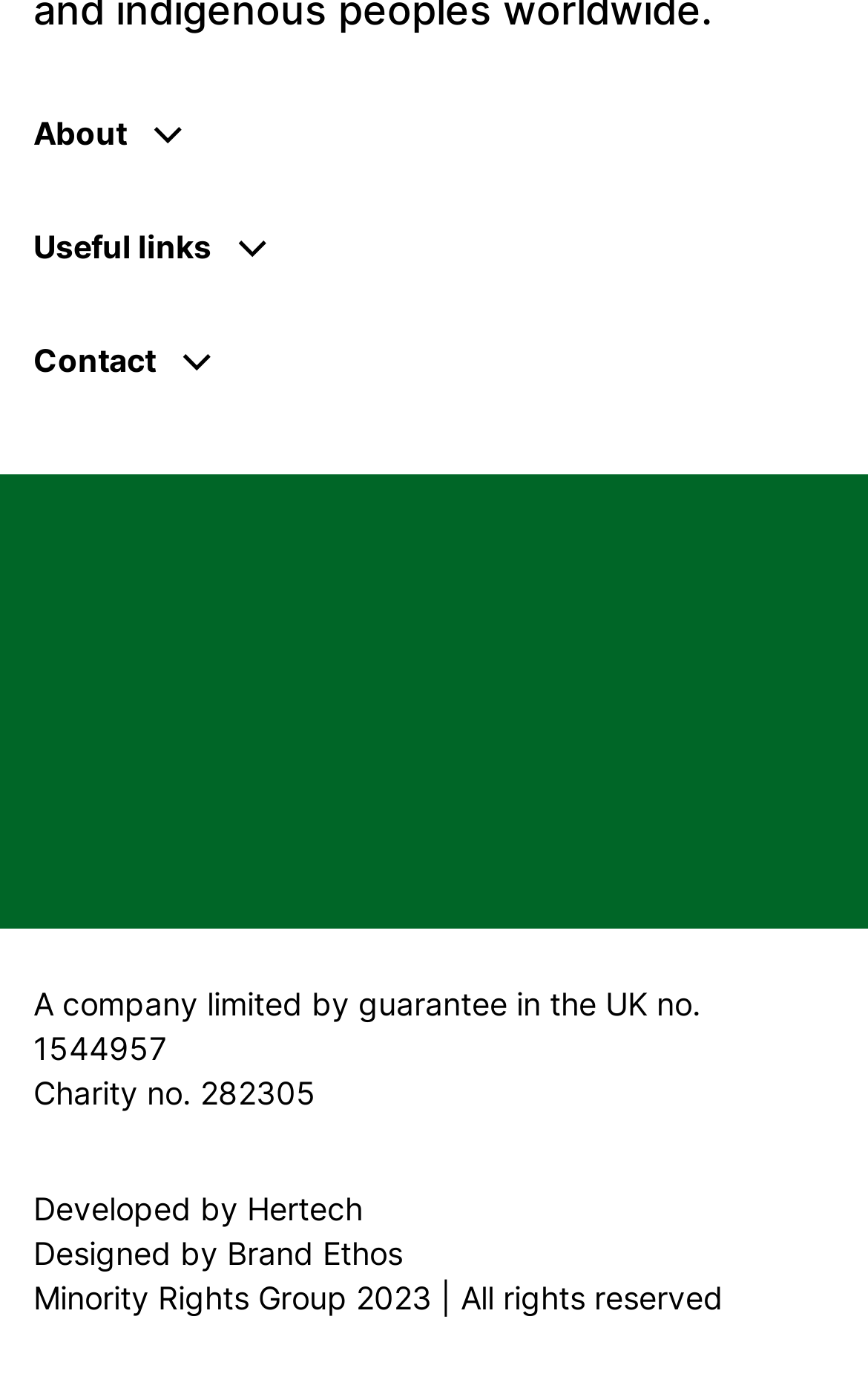Please examine the image and provide a detailed answer to the question: What type of organization is Minority Rights Group?

The type of organization can be inferred from the presence of a charity number and the mention of the organization being a 'company limited by guarantee in the UK'. This suggests that Minority Rights Group is a charity organization.